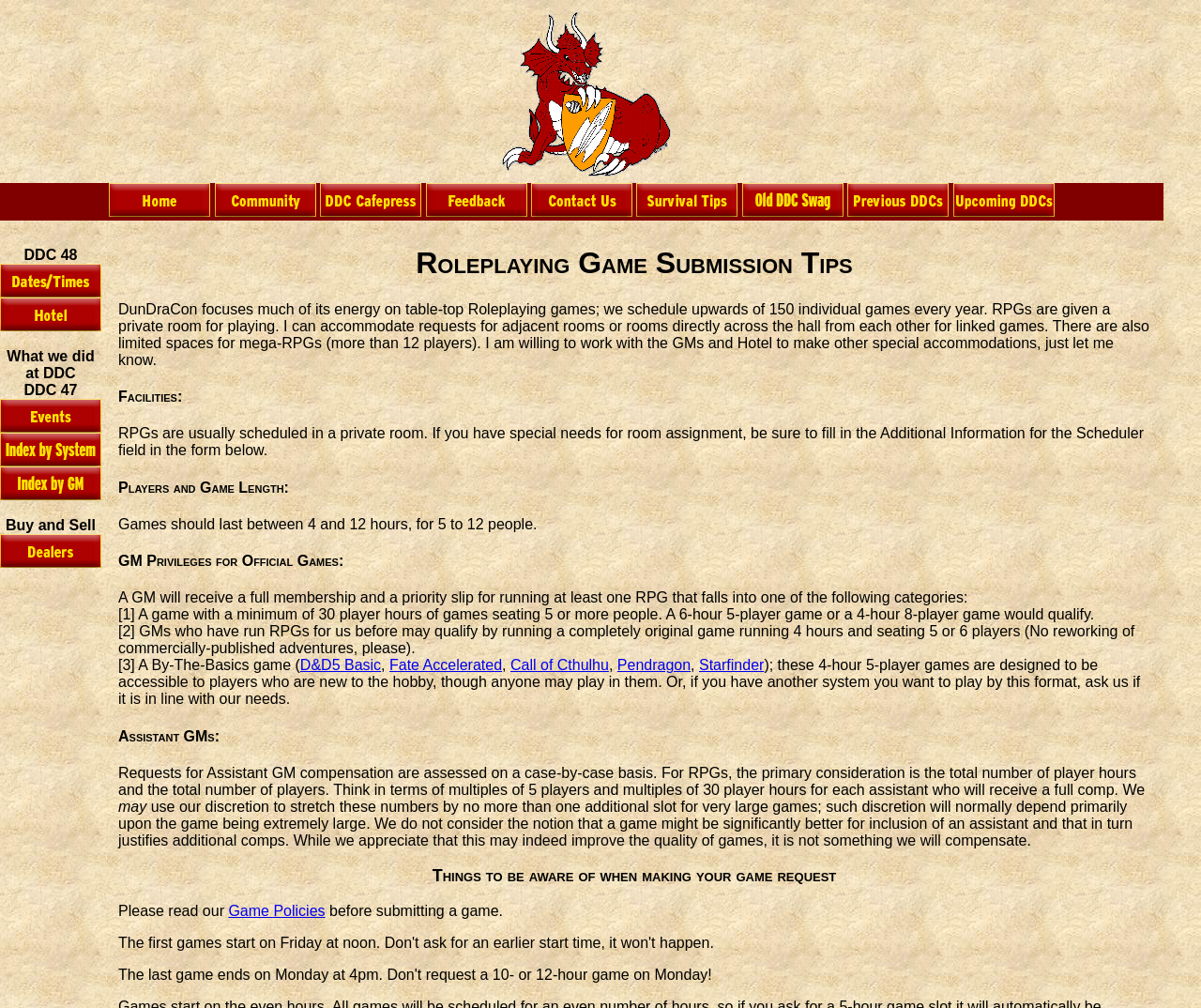Please determine the bounding box coordinates of the clickable area required to carry out the following instruction: "Click on the 'Home' link". The coordinates must be four float numbers between 0 and 1, represented as [left, top, right, bottom].

[0.091, 0.202, 0.175, 0.218]